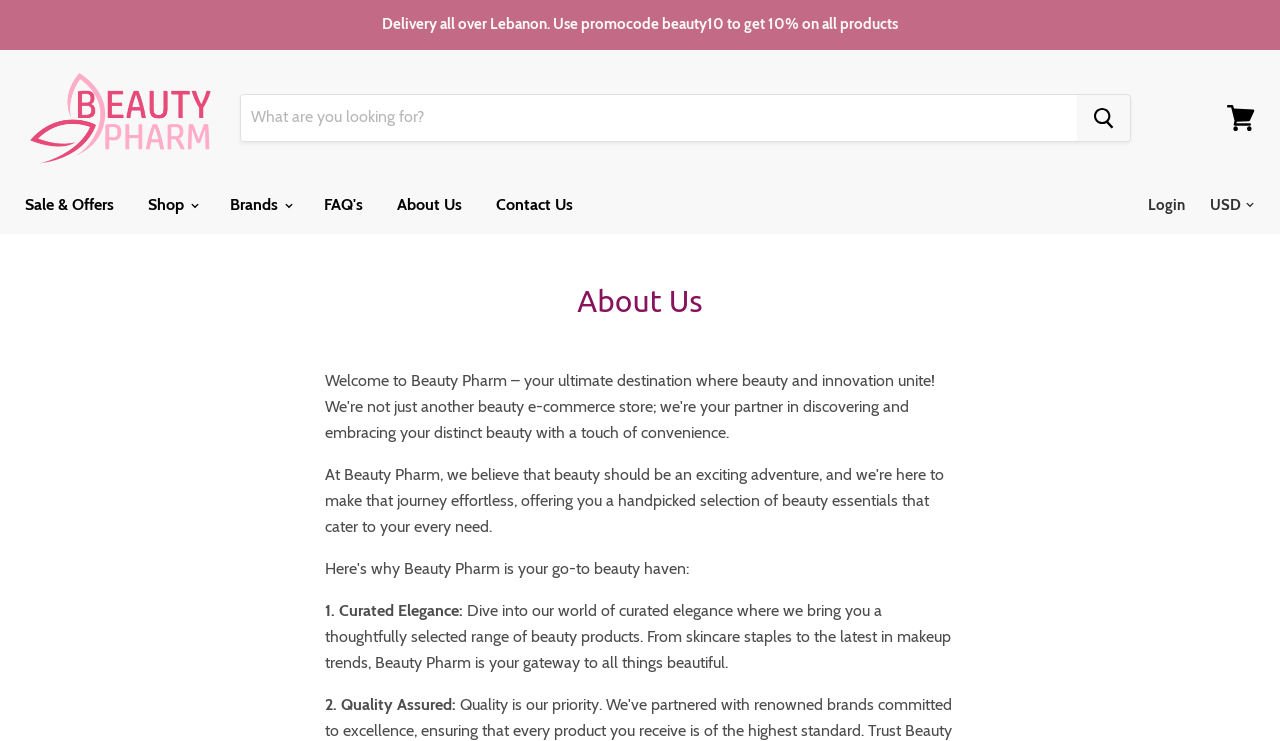From the webpage screenshot, identify the region described by Login. Provide the bounding box coordinates as (top-left x, top-left y, bottom-right x, bottom-right y), with each value being a floating point number between 0 and 1.

[0.888, 0.248, 0.935, 0.304]